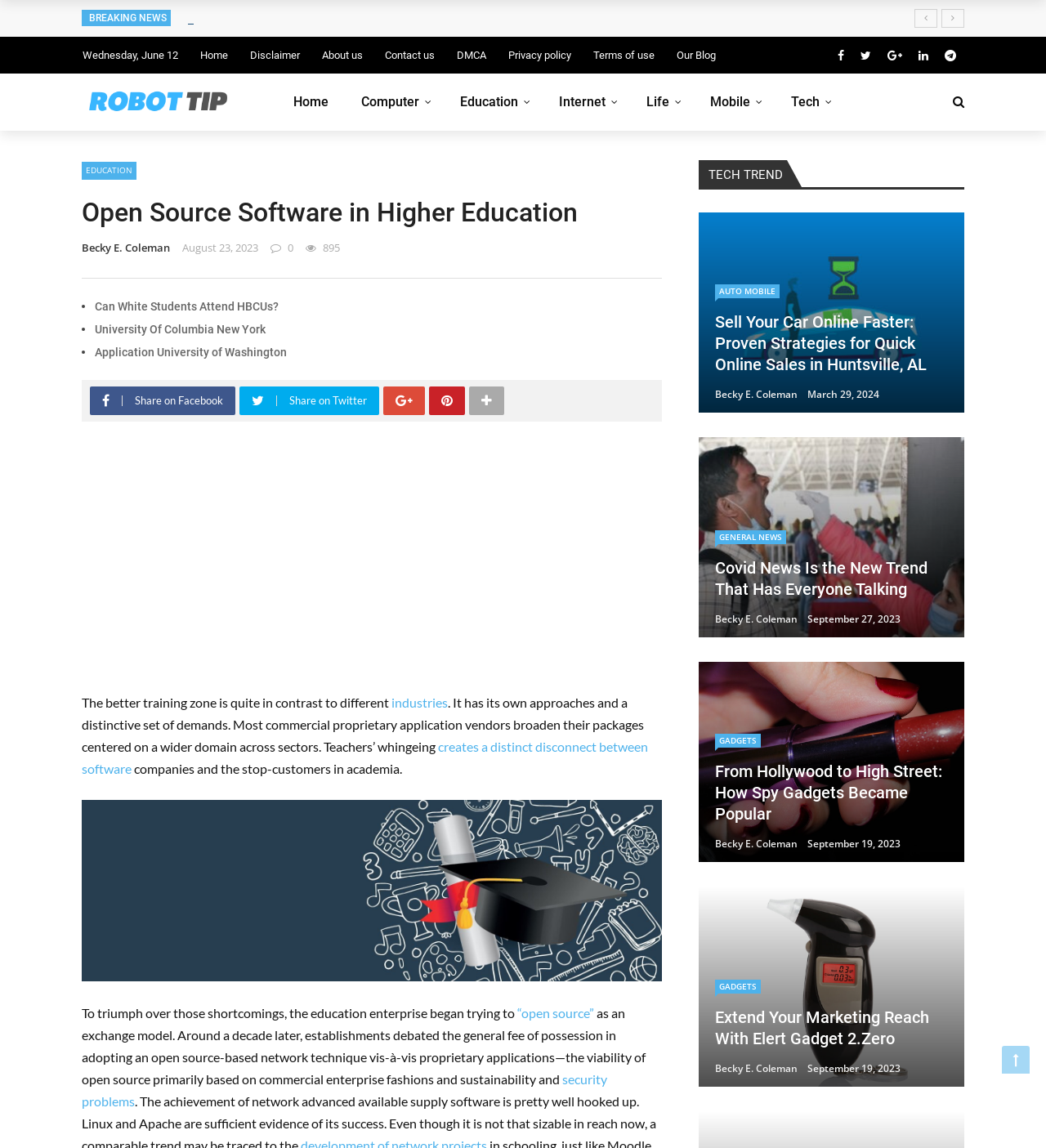Please extract the primary headline from the webpage.

Open Source Software in Higher Education